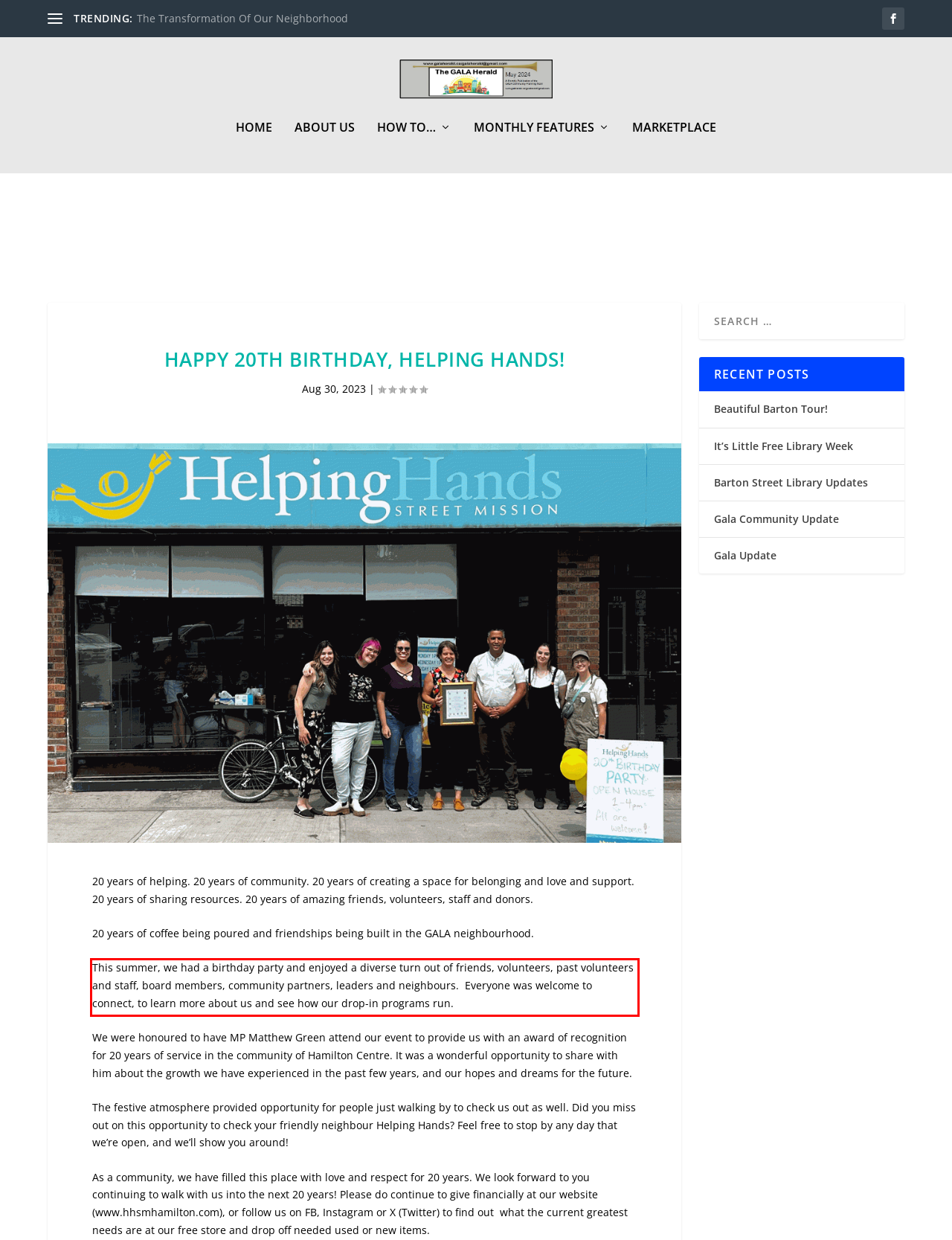Within the screenshot of a webpage, identify the red bounding box and perform OCR to capture the text content it contains.

This summer, we had a birthday party and enjoyed a diverse turn out of friends, volunteers, past volunteers and staff, board members, community partners, leaders and neighbours. Everyone was welcome to connect, to learn more about us and see how our drop-in programs run.